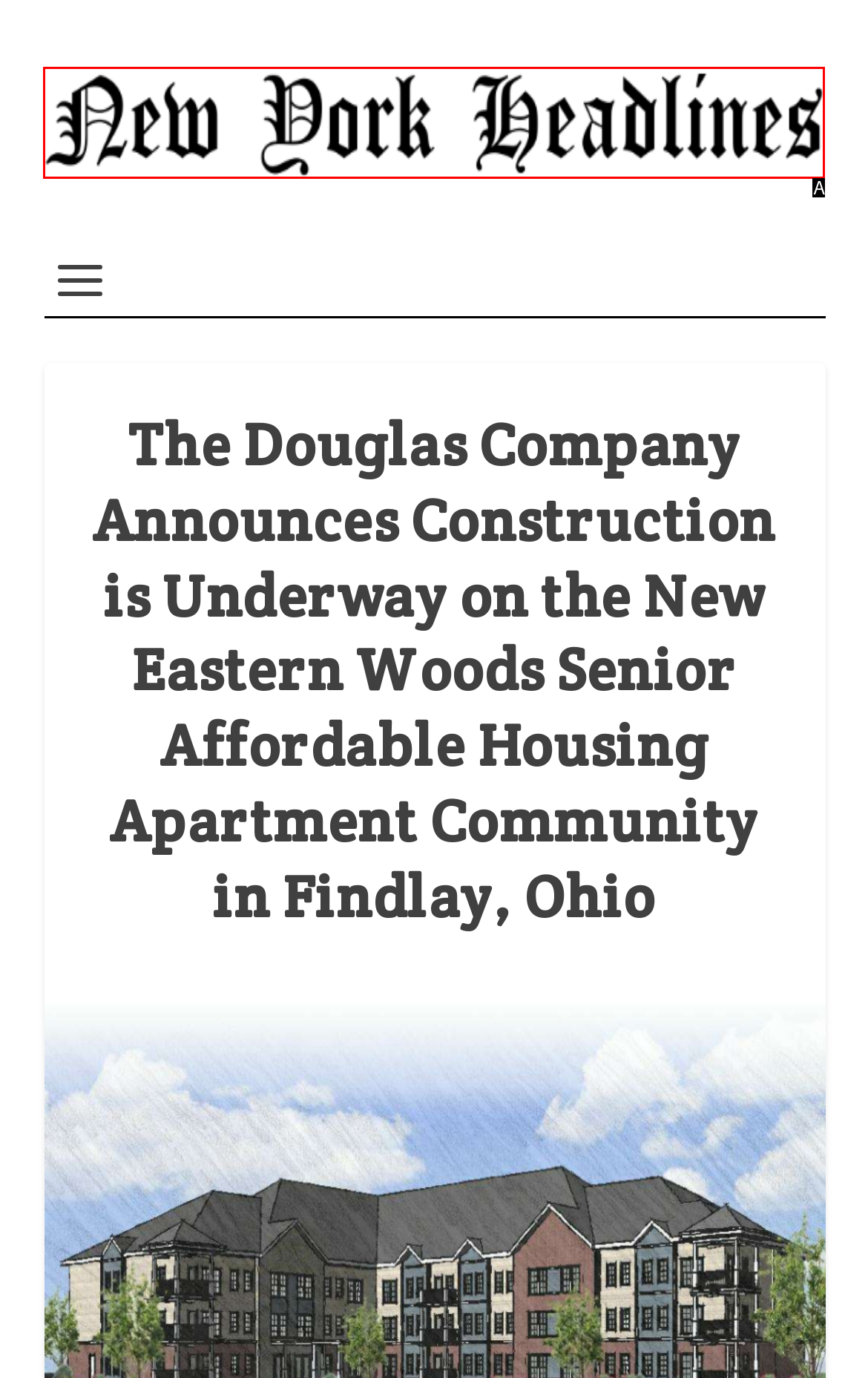Determine which HTML element corresponds to the description: alt="The New York Headlines". Provide the letter of the correct option.

A